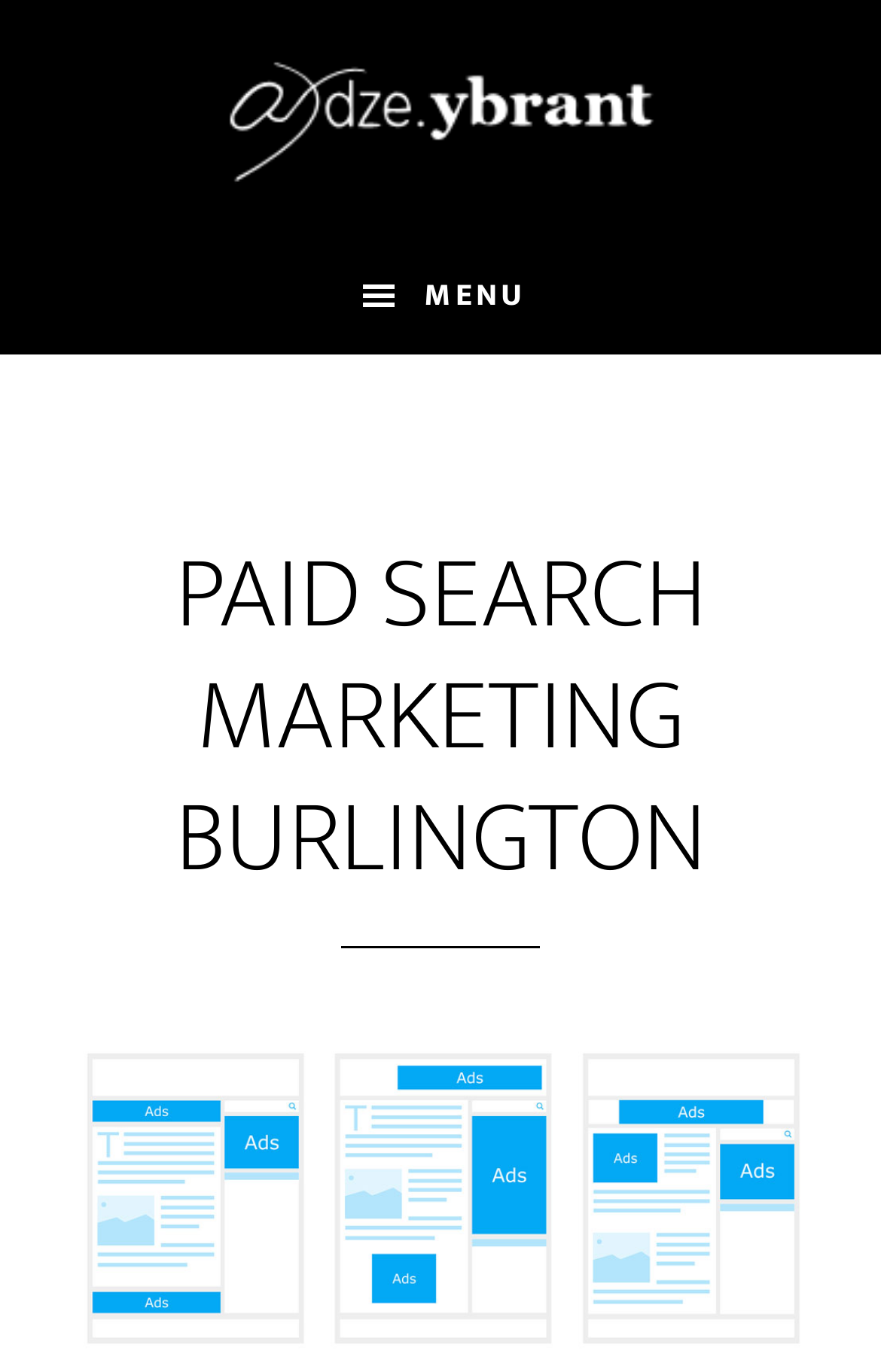Your task is to extract the text of the main heading from the webpage.

PAID SEARCH MARKETING BURLINGTON